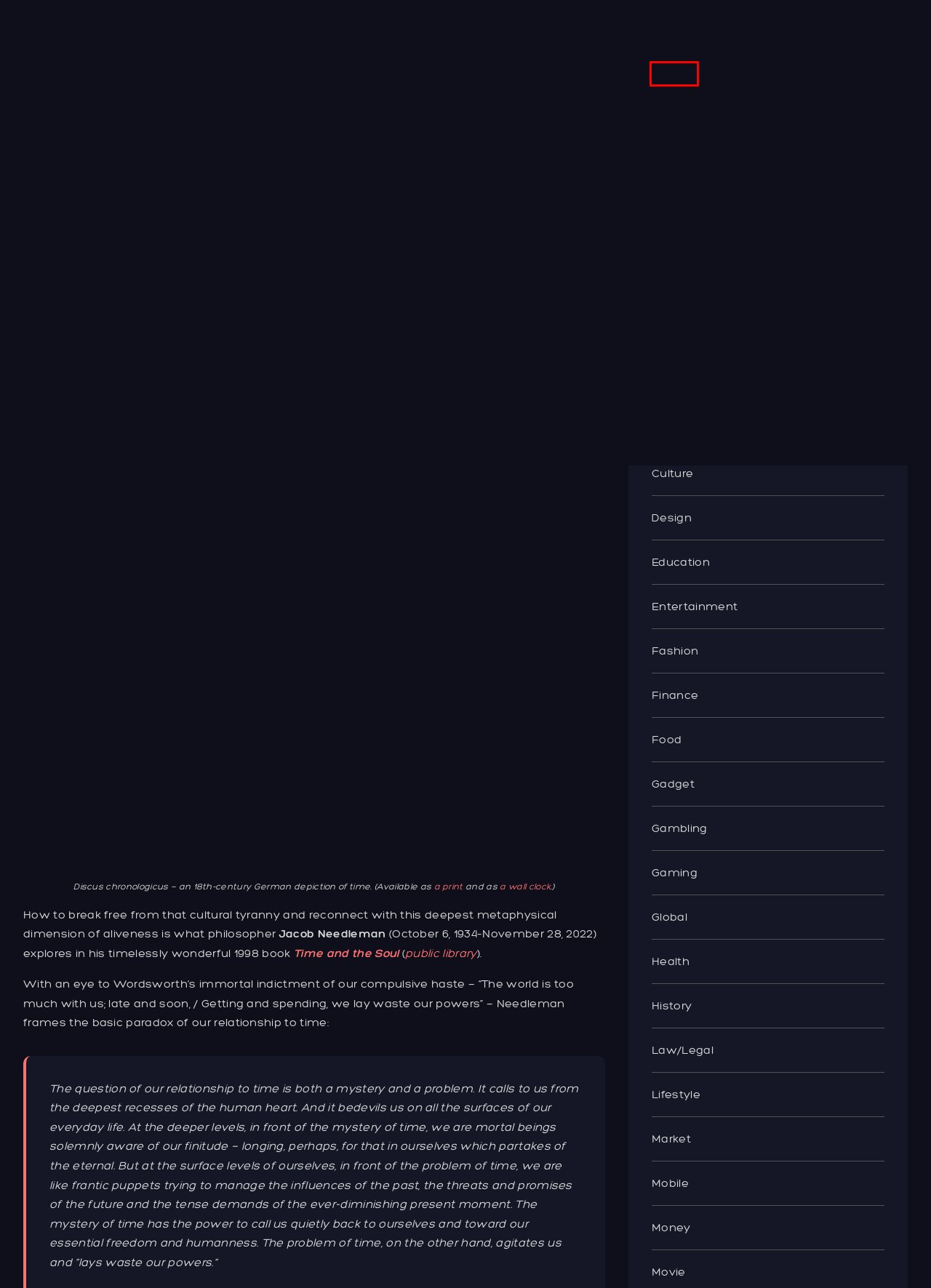Observe the provided screenshot of a webpage that has a red rectangle bounding box. Determine the webpage description that best matches the new webpage after clicking the element inside the red bounding box. Here are the candidates:
A. Movie – Fromer Media Group
B. Crypto – Fromer Media Group
C. Market – Fromer Media Group
D. Gaming – Fromer Media Group
E. Health – Fromer Media Group
F. Angular – Fromer Media Group
G. Coding – Fromer Media Group
H. Law/Legal – Fromer Media Group

F